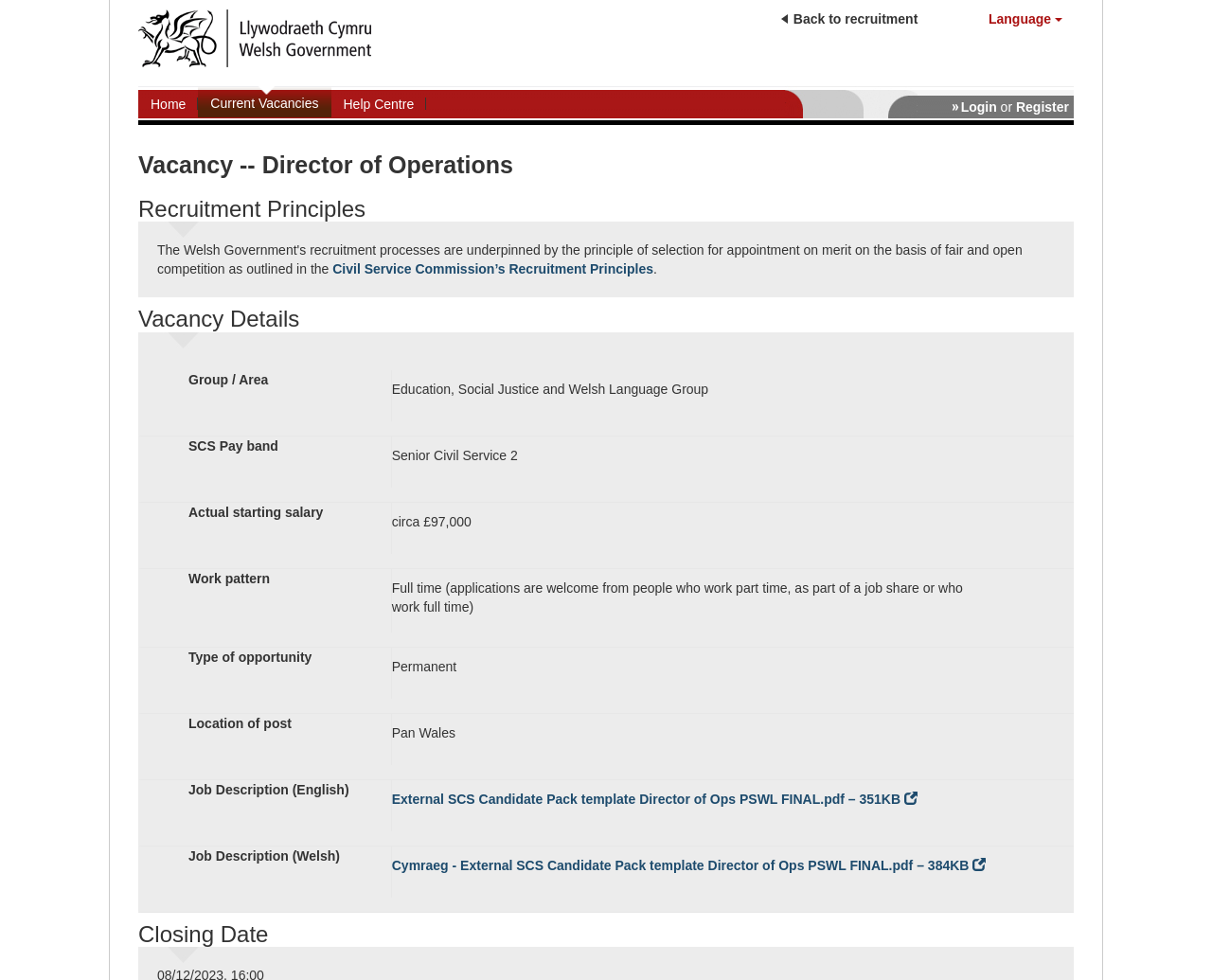What is the location of the job?
Based on the image, provide a one-word or brief-phrase response.

Pan Wales